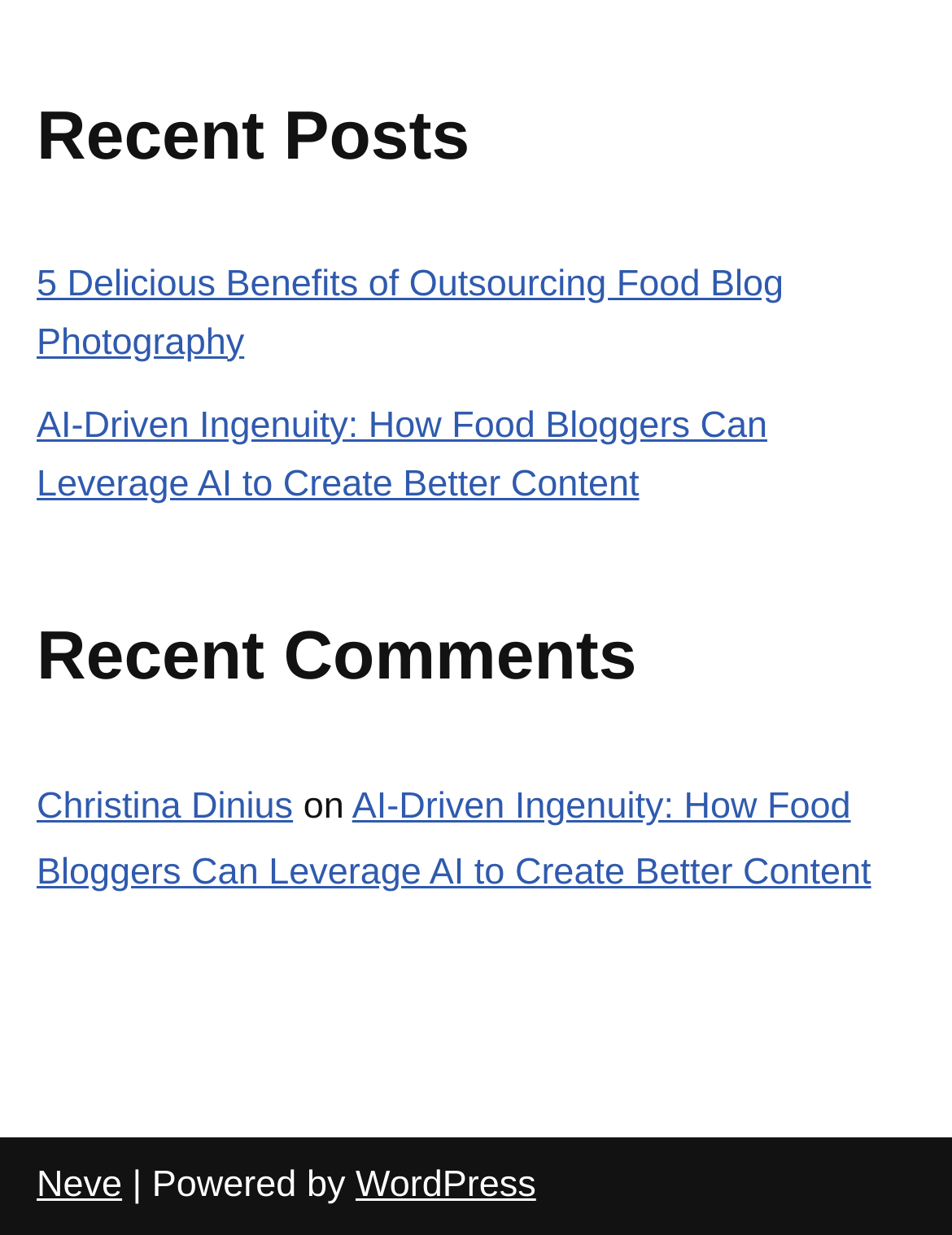Use one word or a short phrase to answer the question provided: 
How many recent comments are listed?

1